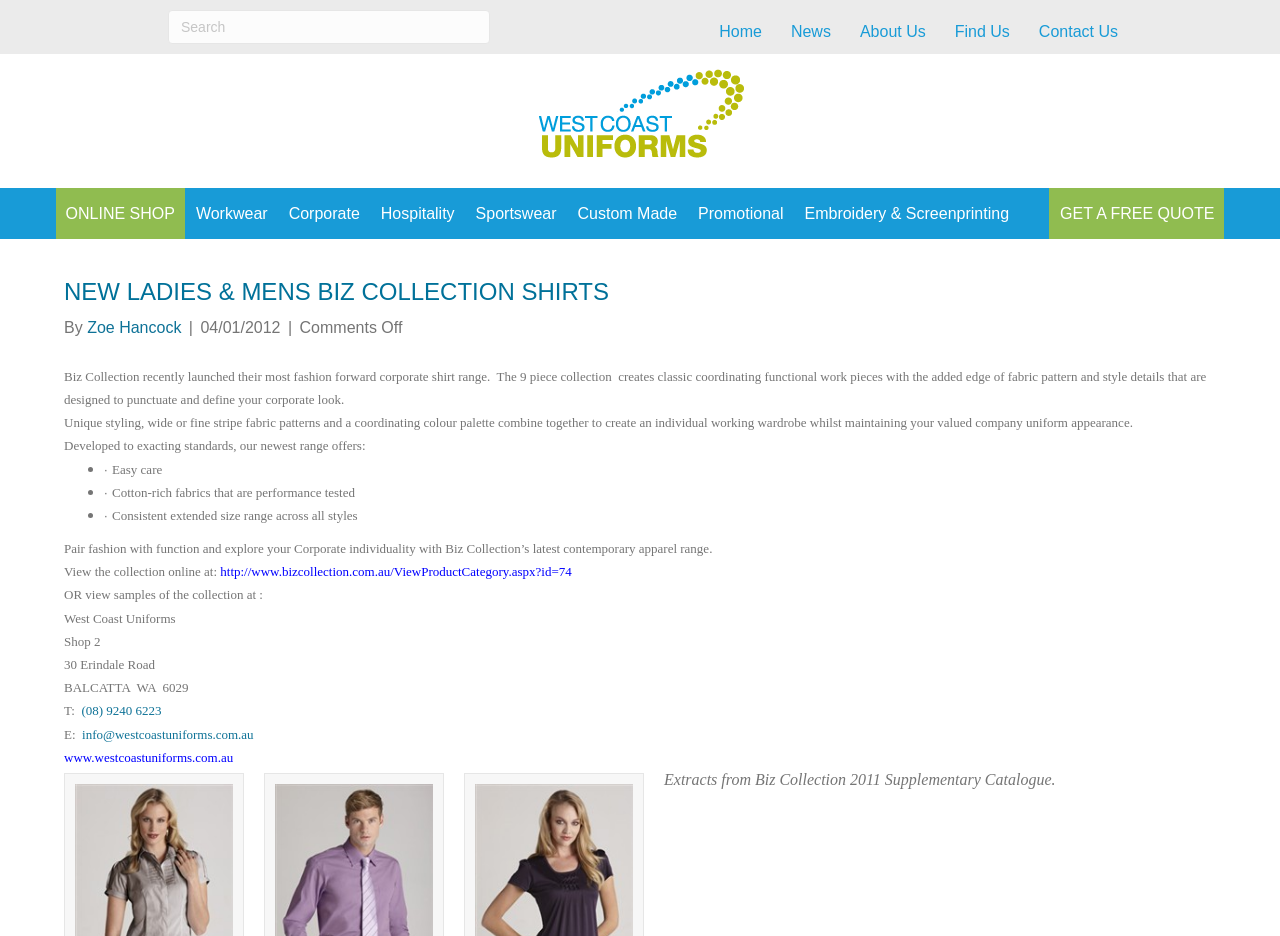Answer the question with a single word or phrase: 
Where can you view samples of the collection?

West Coast Uniforms